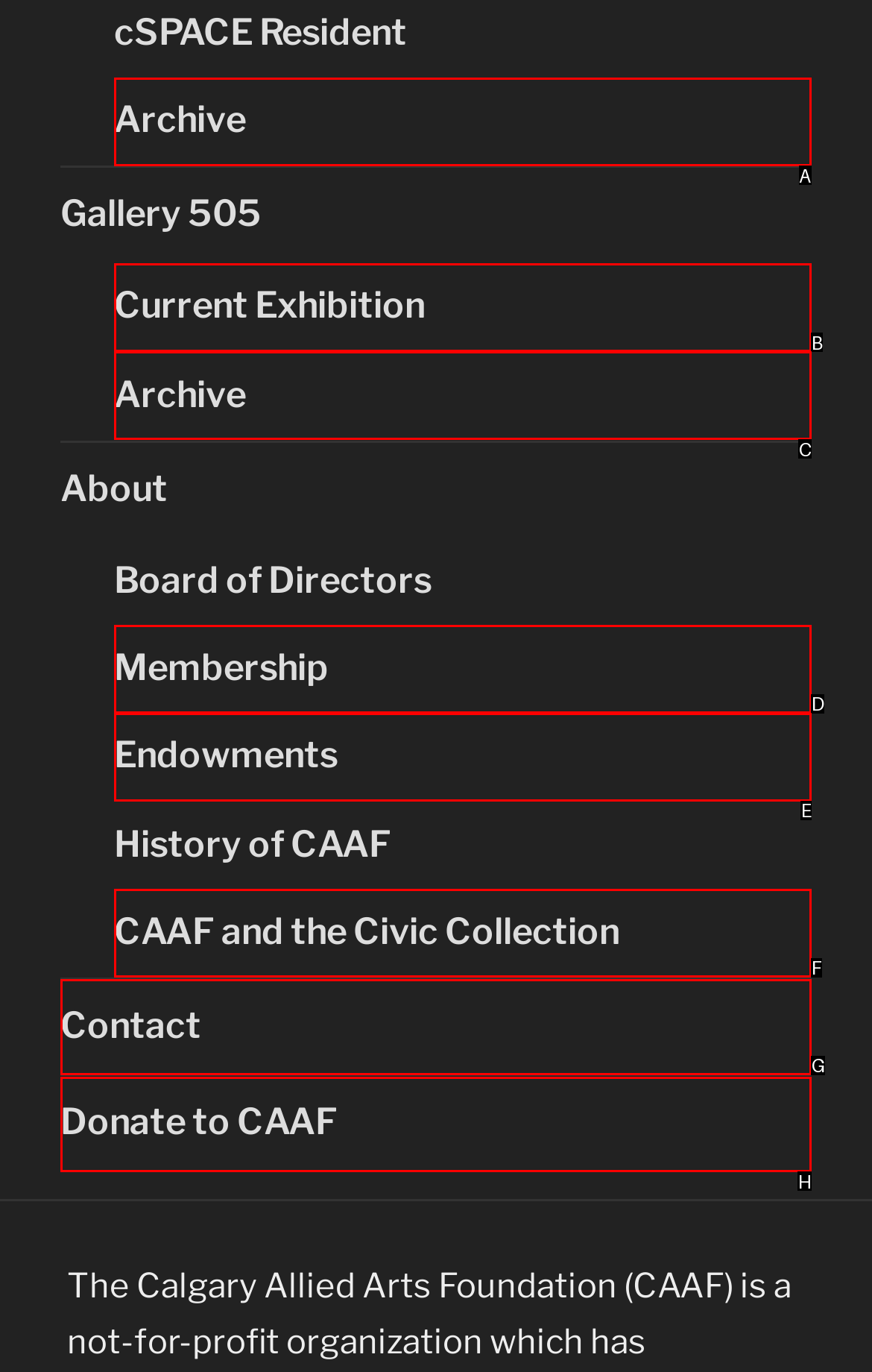Please indicate which HTML element should be clicked to fulfill the following task: visit the archive. Provide the letter of the selected option.

A